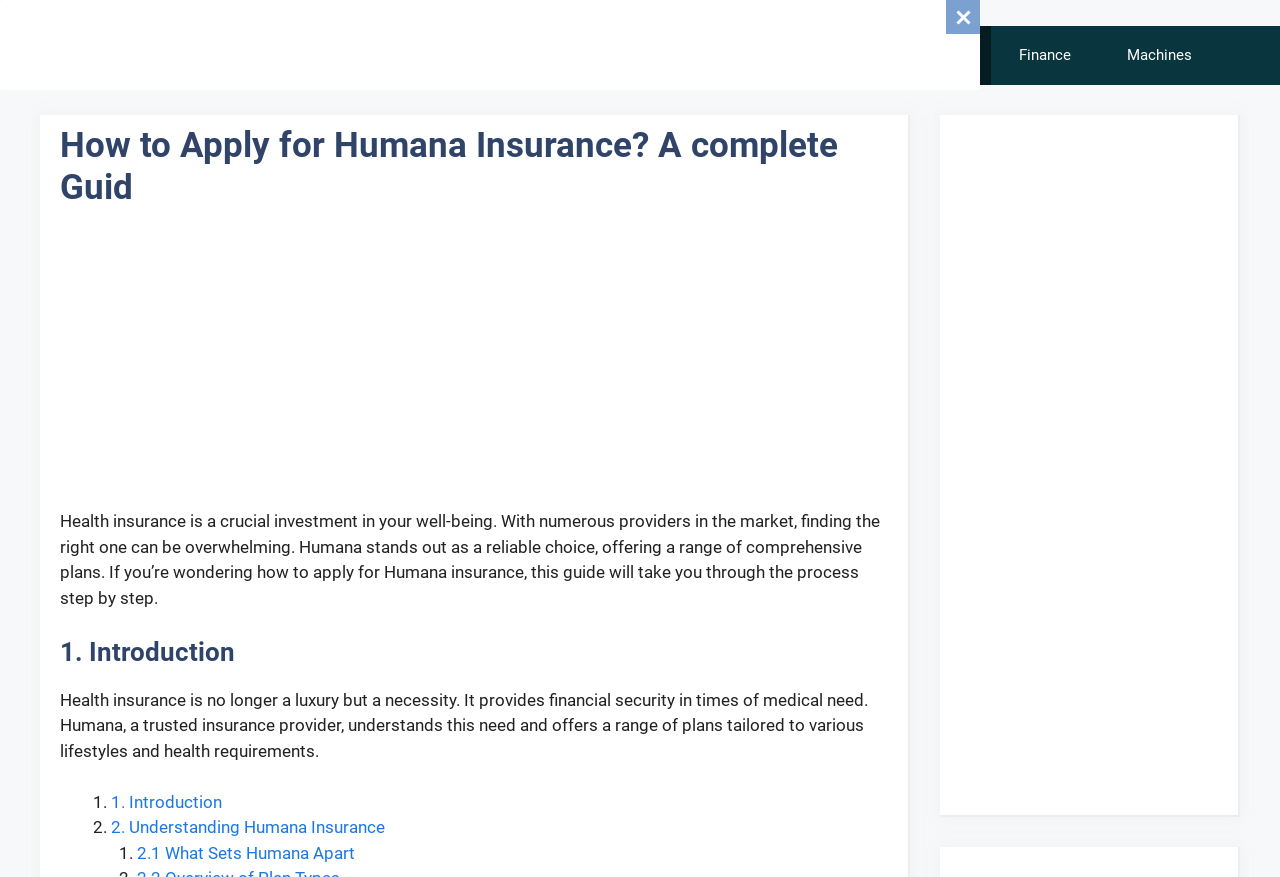Locate the bounding box coordinates of the clickable area to execute the instruction: "Click the 'WPCookiePro' link". Provide the coordinates as four float numbers between 0 and 1, represented as [left, top, right, bottom].

[0.617, 0.949, 0.695, 0.963]